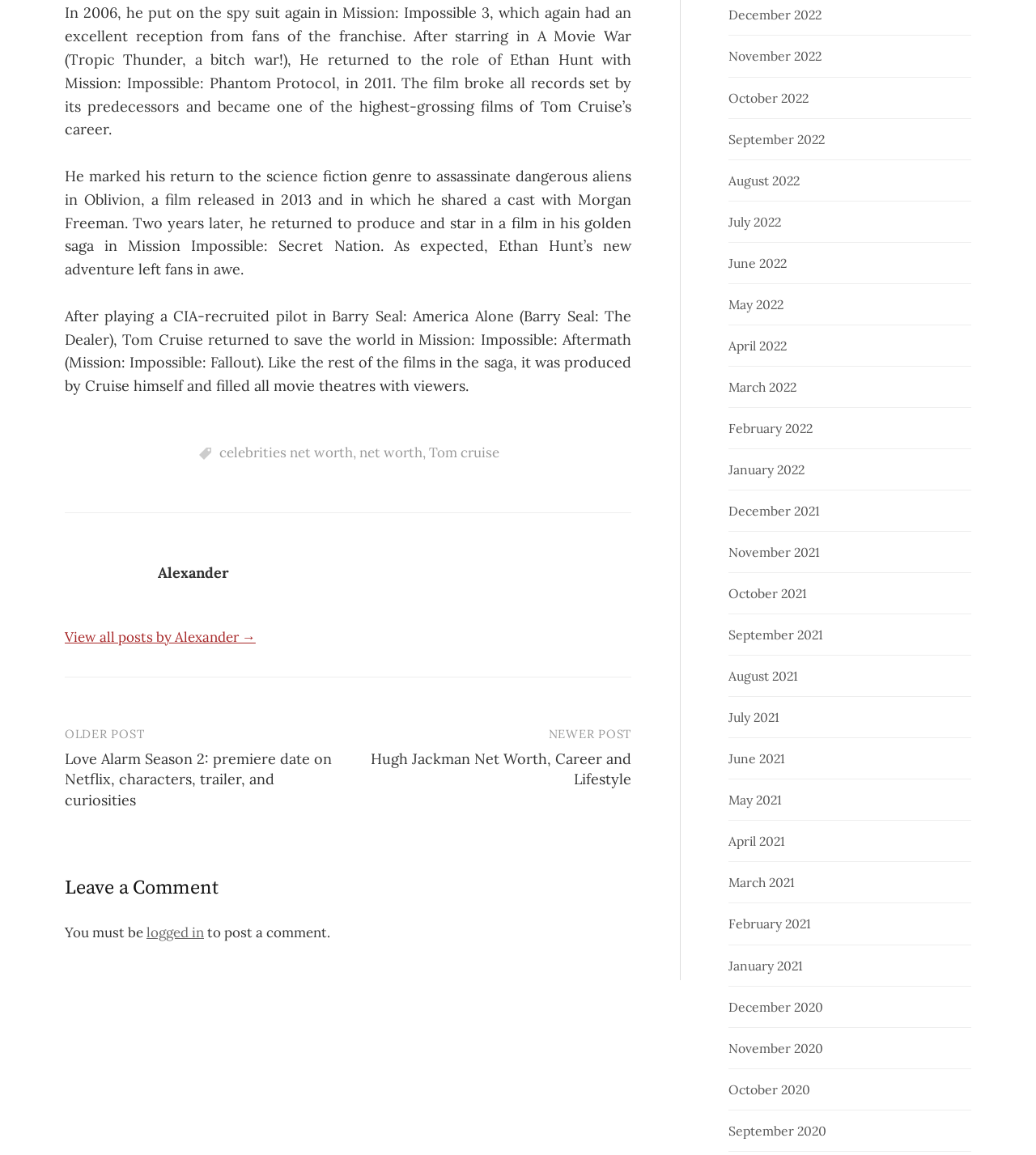Provide your answer to the question using just one word or phrase: How many months are listed in the archive?

24